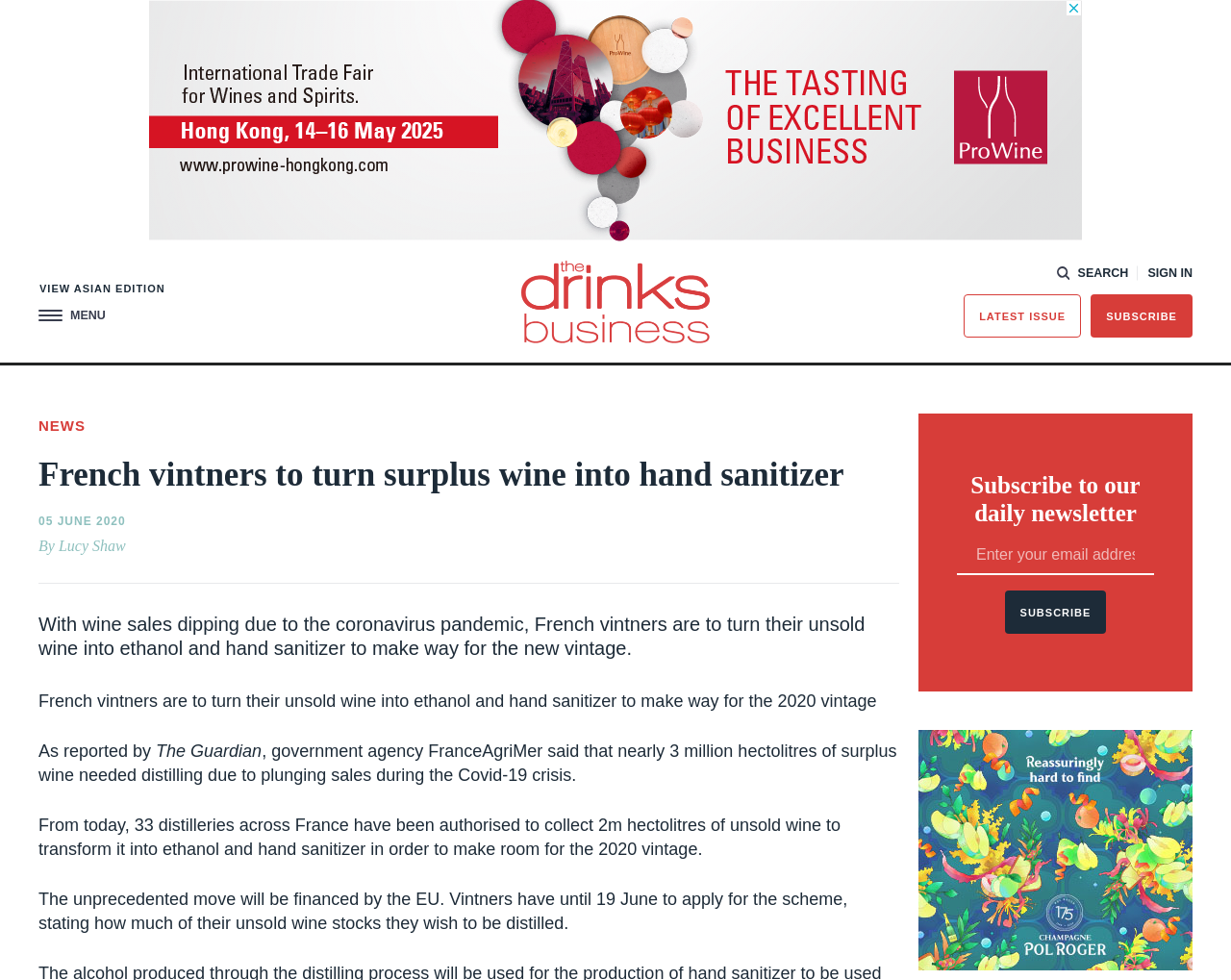Find the bounding box coordinates of the element you need to click on to perform this action: 'Sign in'. The coordinates should be represented by four float values between 0 and 1, in the format [left, top, right, bottom].

[0.932, 0.273, 0.969, 0.285]